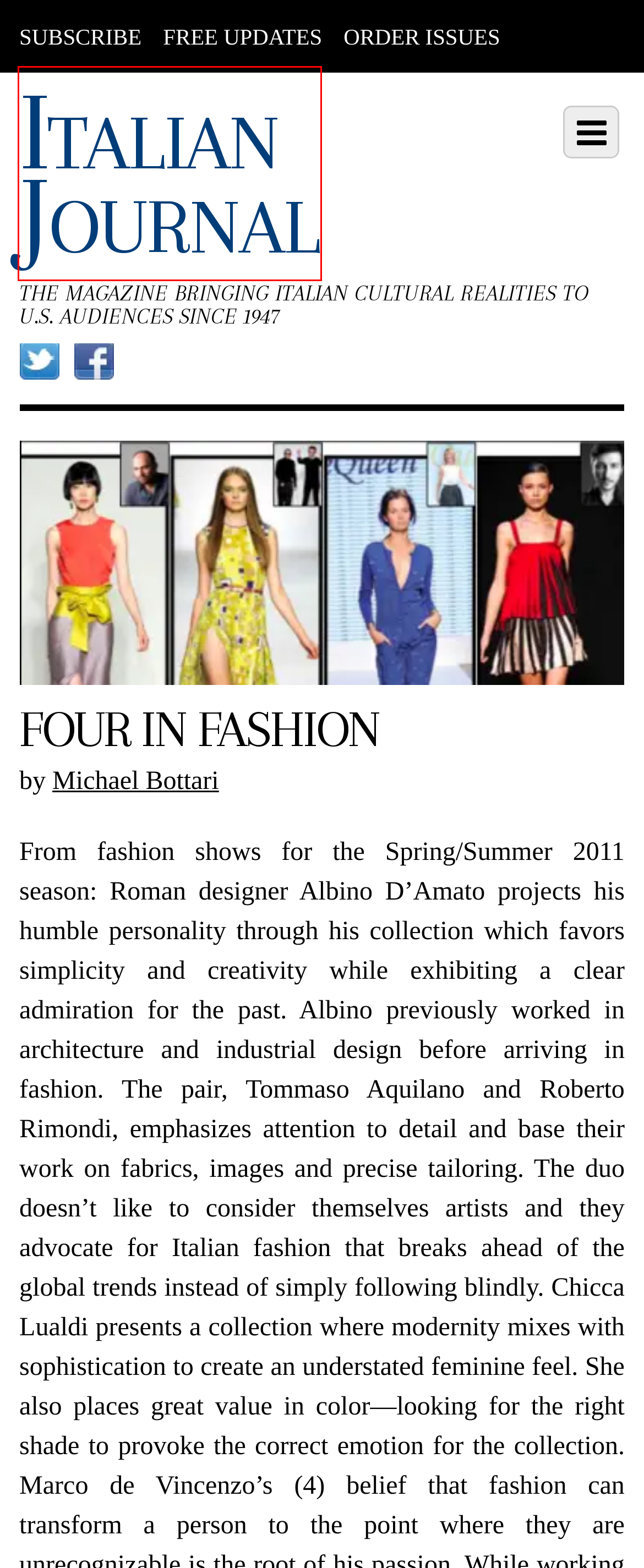Inspect the screenshot of a webpage with a red rectangle bounding box. Identify the webpage description that best corresponds to the new webpage after clicking the element inside the bounding box. Here are the candidates:
A. Italian Journal – The Magazine Bringing Italian Cultural Realities to U.S. Audiences Since 1947
B. Hasia R. Diner – Italian Journal
C. S. Acunto – Italian Journal
D. Fred Plotkin – Italian Journal
E. Joe Bastianich – Italian Journal
F. Catalog – Italian Journal
G. Free Updates – Italian Journal
H. Marina Spunta – Italian Journal

A